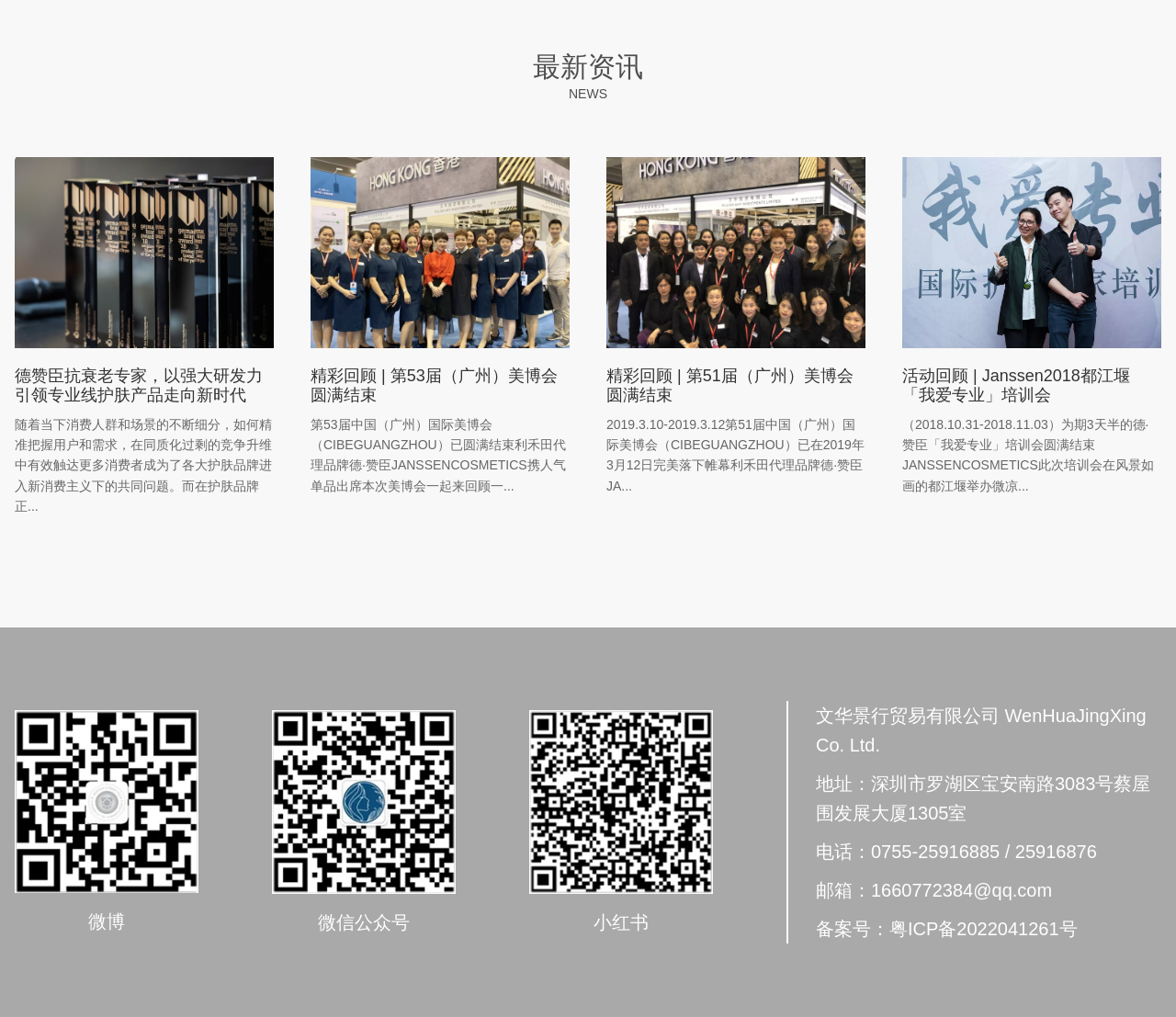Determine the bounding box for the UI element as described: "精彩回顾 | 第51届（广州）美博会圆满结束". The coordinates should be represented as four float numbers between 0 and 1, formatted as [left, top, right, bottom].

[0.516, 0.361, 0.726, 0.397]